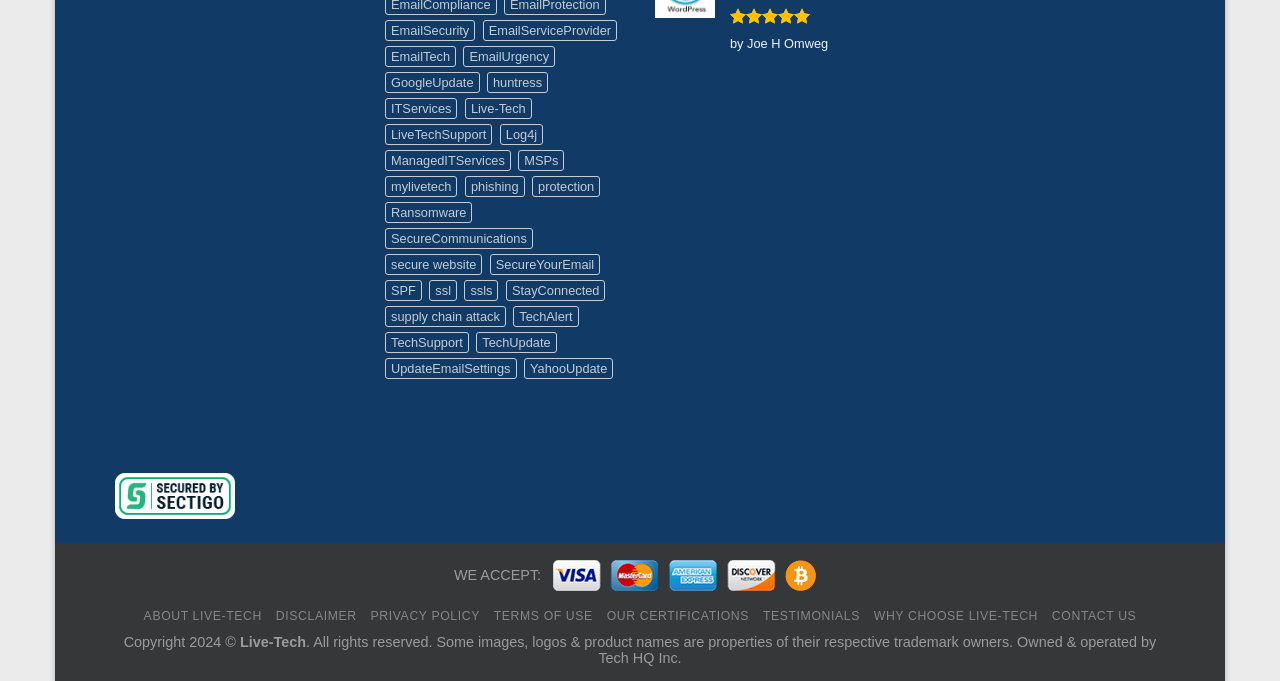Please give a succinct answer to the question in one word or phrase:
What is the year of copyright mentioned?

2024